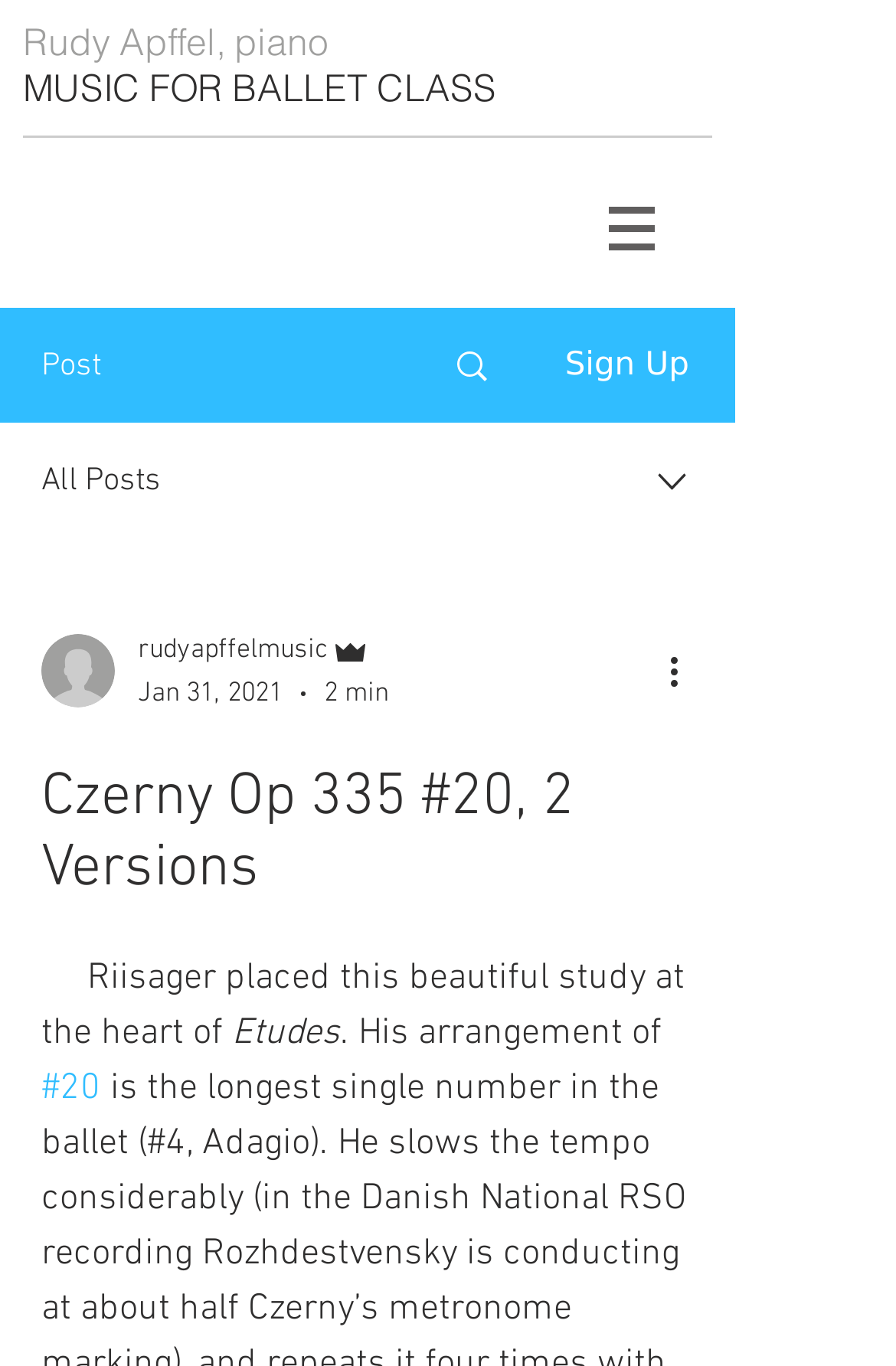Who is the writer of the article? Based on the image, give a response in one word or a short phrase.

rudyapffelmusic